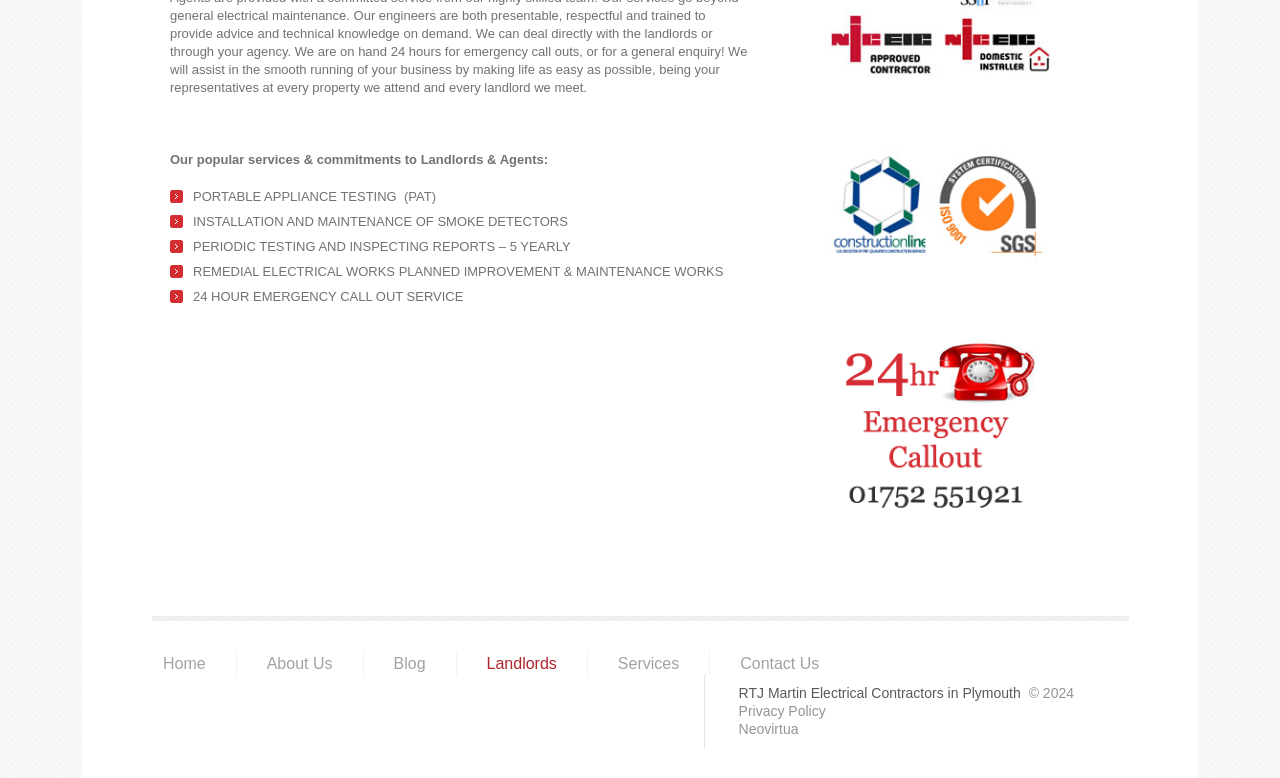Locate and provide the bounding box coordinates for the HTML element that matches this description: "Neovirtua".

[0.577, 0.927, 0.624, 0.948]